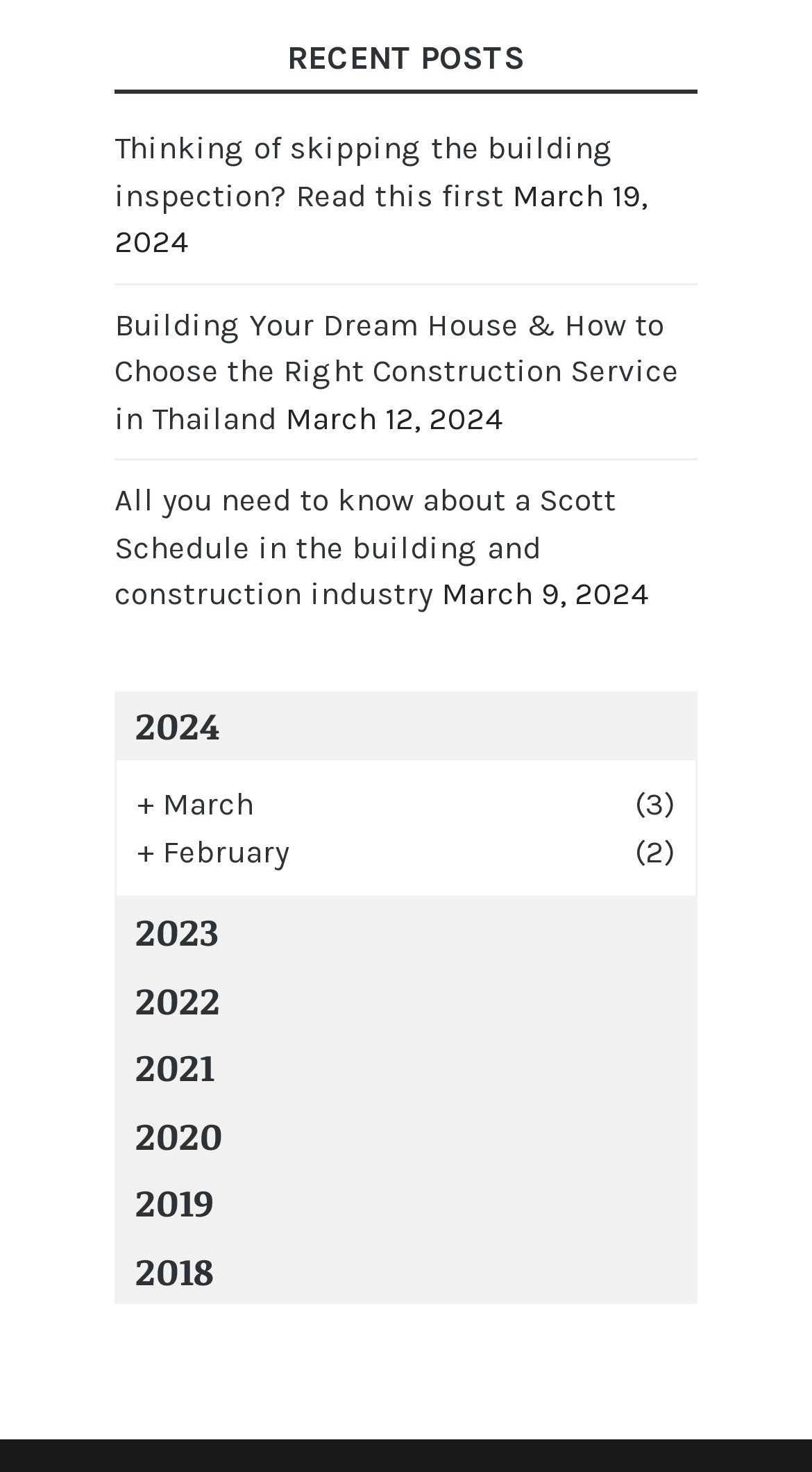Kindly determine the bounding box coordinates for the clickable area to achieve the given instruction: "Explore articles from March".

[0.169, 0.531, 0.831, 0.563]